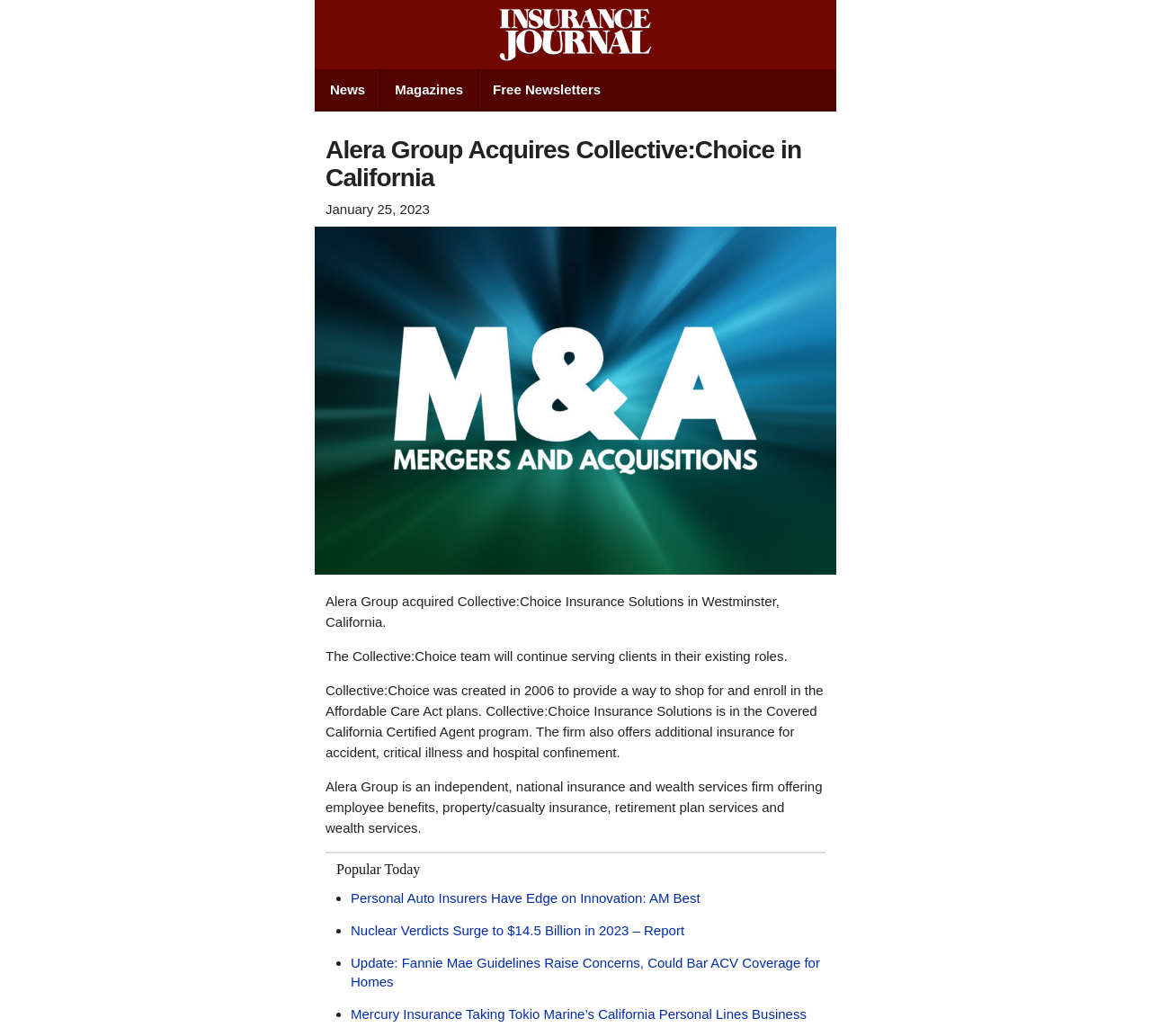Respond with a single word or phrase for the following question: 
What is the name of the company acquired by Alera Group?

Collective:Choice